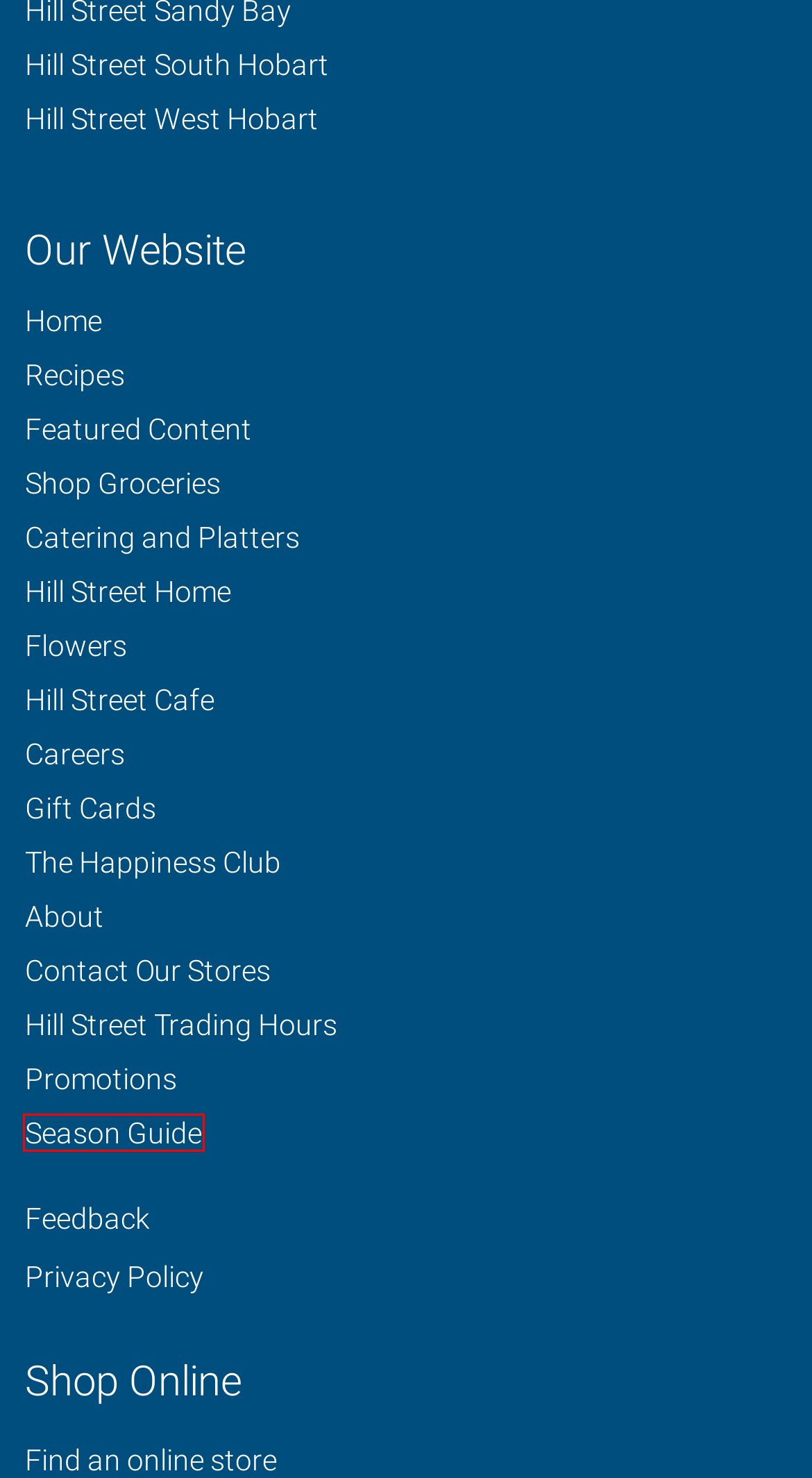You have a screenshot of a webpage with a red bounding box around a UI element. Determine which webpage description best matches the new webpage that results from clicking the element in the bounding box. Here are the candidates:
A. Contact Our Stores
B. Season Guide
C. Hill Street Grocer Privacy Policy
D. Learn about Hill Street Grocer
E. Promotions
F. Recipes :: Hill Street Grocer
G. Hill Street Grocer
H. Catering and Platters

B